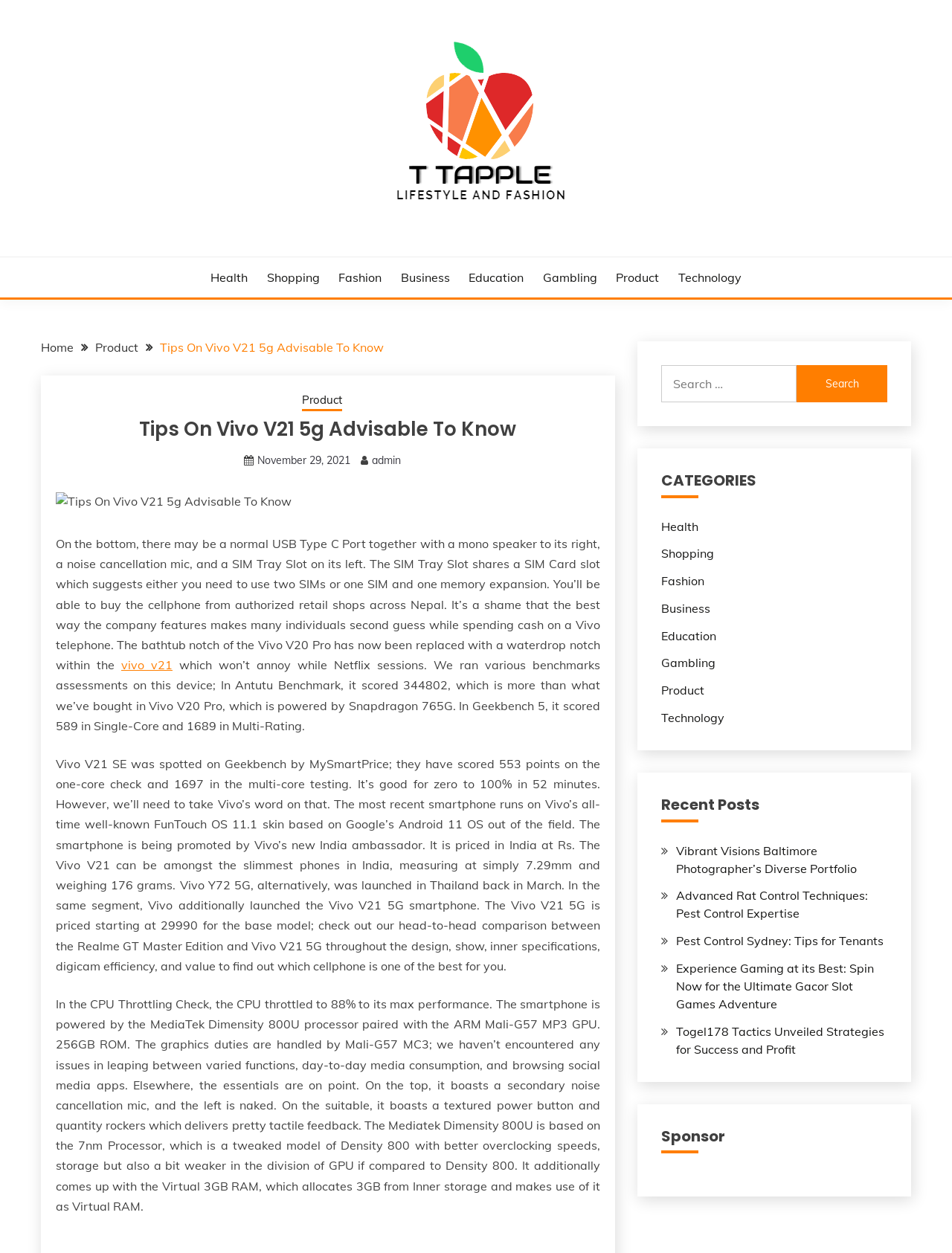Identify the bounding box coordinates for the element you need to click to achieve the following task: "Click on the 'Home' link". The coordinates must be four float values ranging from 0 to 1, formatted as [left, top, right, bottom].

[0.043, 0.271, 0.077, 0.283]